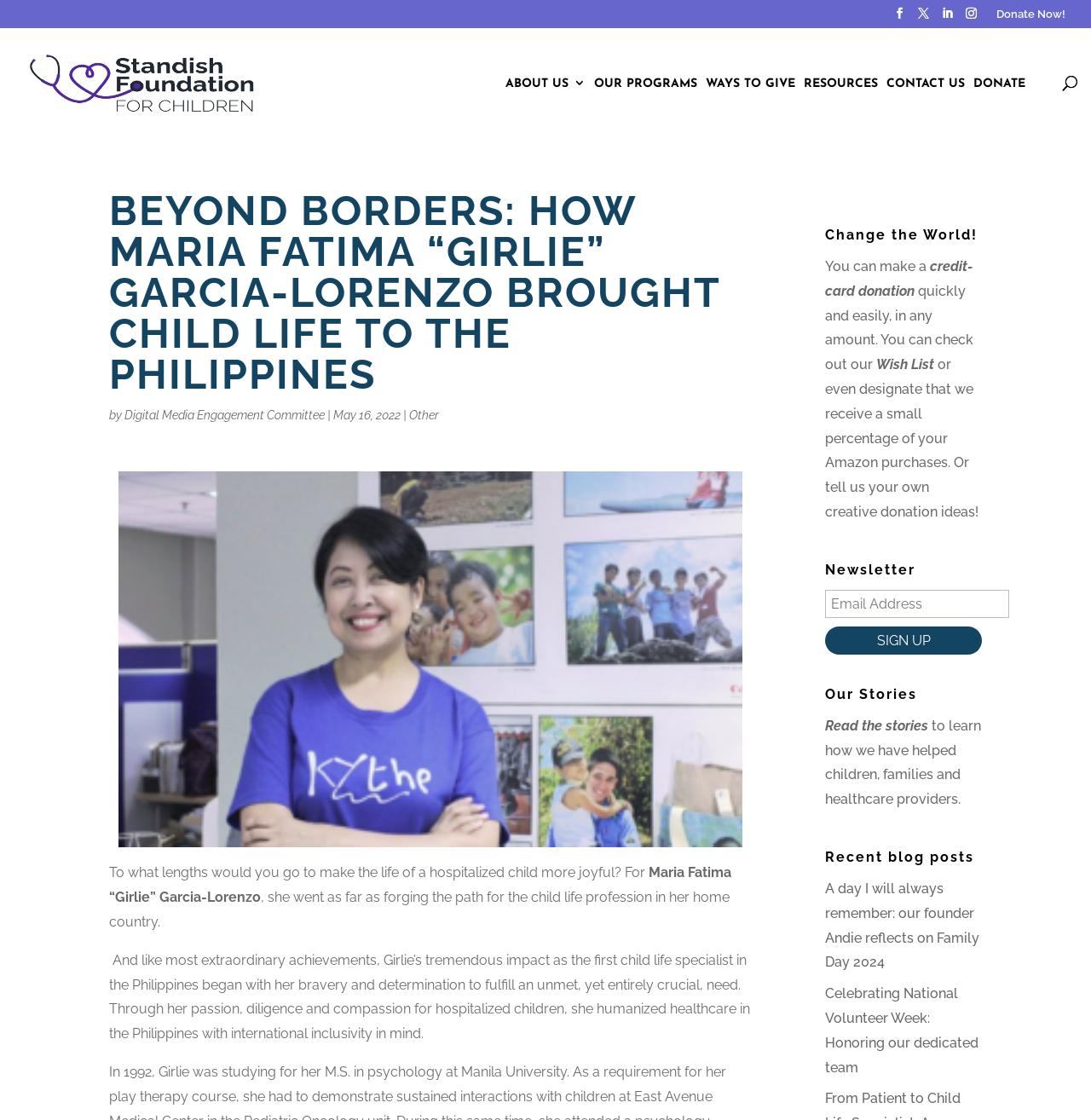Given the description of a UI element: "Other", identify the bounding box coordinates of the matching element in the webpage screenshot.

[0.375, 0.365, 0.402, 0.377]